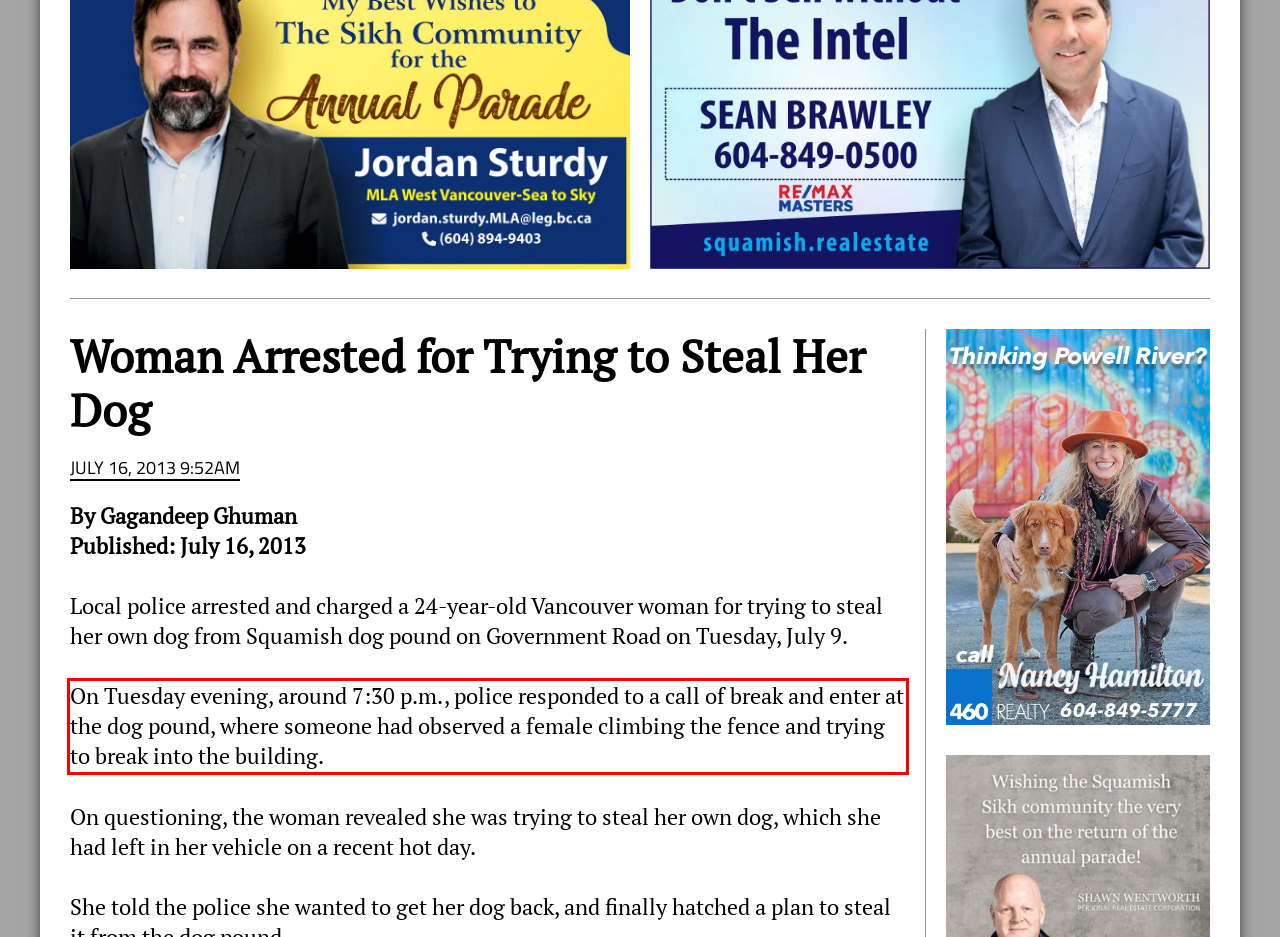Given a screenshot of a webpage with a red bounding box, extract the text content from the UI element inside the red bounding box.

On Tuesday evening, around 7:30 p.m., police responded to a call of break and enter at the dog pound, where someone had observed a female climbing the fence and trying to break into the building.